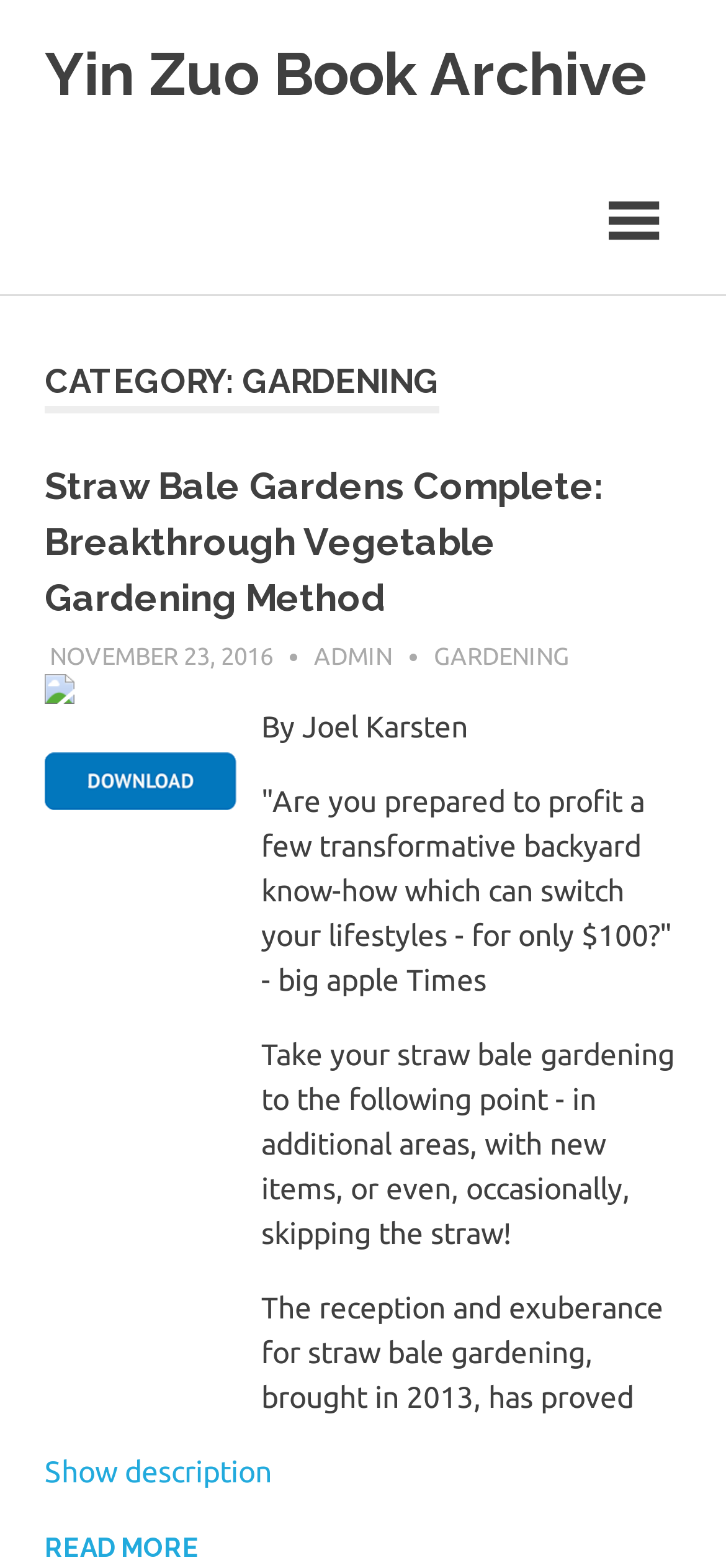Is there a download link for this book?
Refer to the image and give a detailed answer to the question.

I found the download link by looking at the link element 'Download Straw Bale Gardens Complete: Breakthrough Vegetable Gardening Method PDF' which is a child element of the article element.